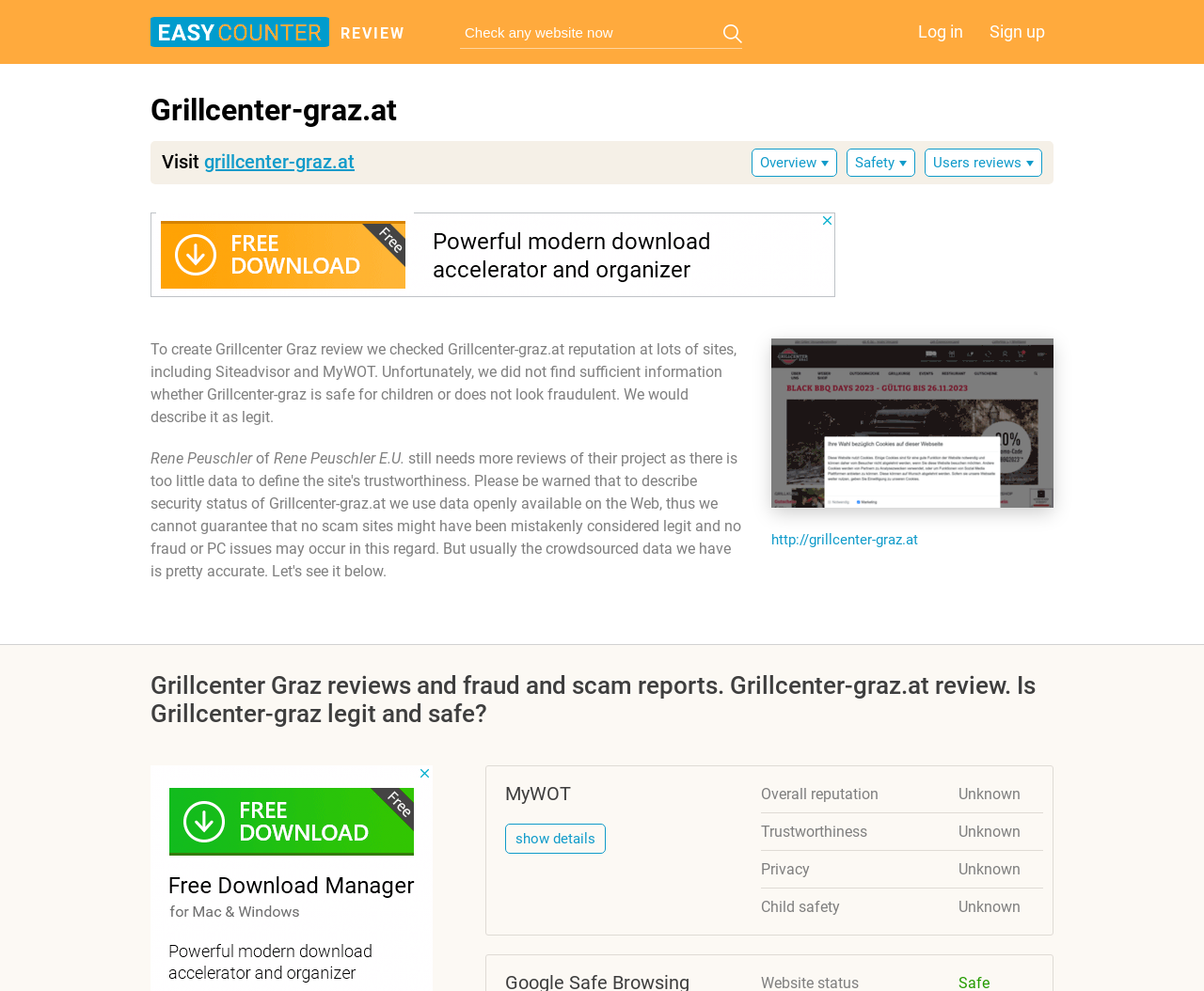What are the categories of reviews provided? Observe the screenshot and provide a one-word or short phrase answer.

Overview, Safety, Users reviews